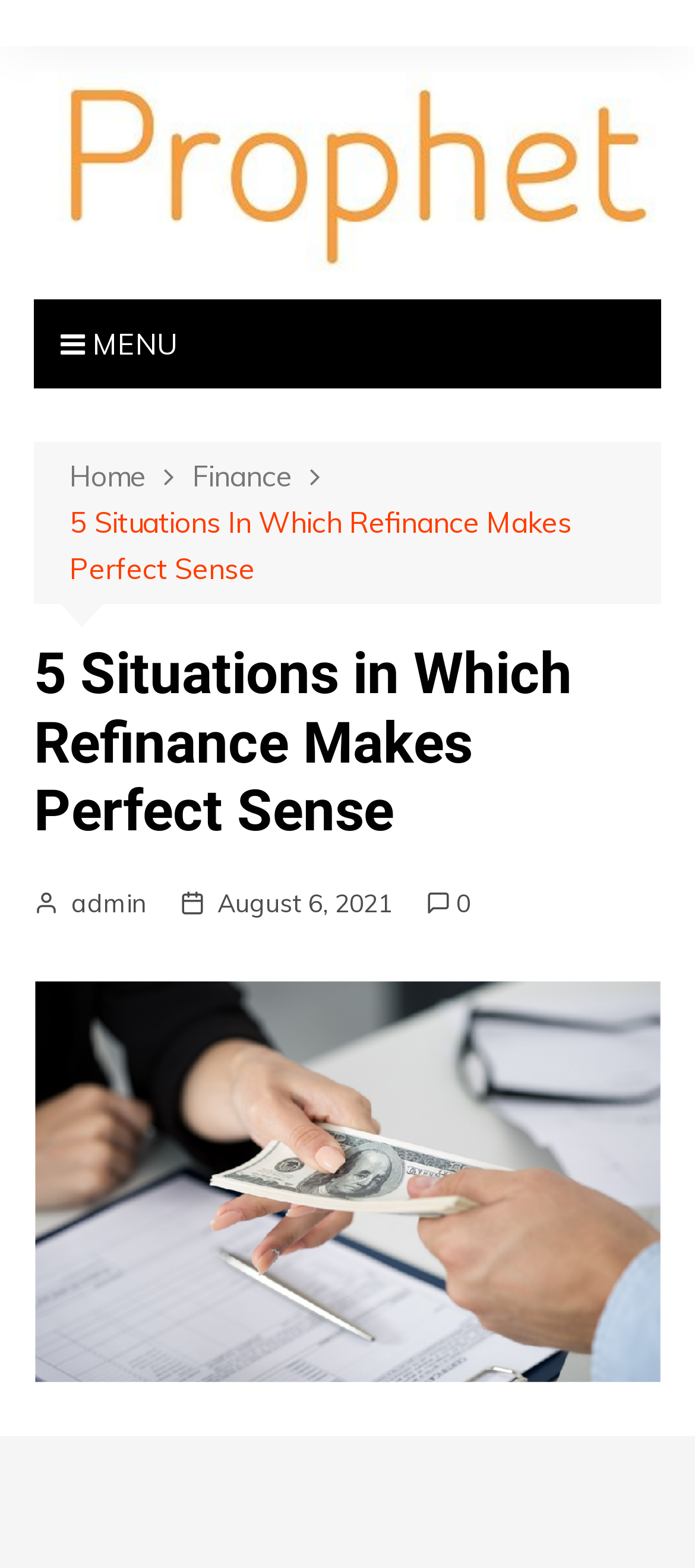Is there an image on the current page?
Using the image provided, answer with just one word or phrase.

Yes